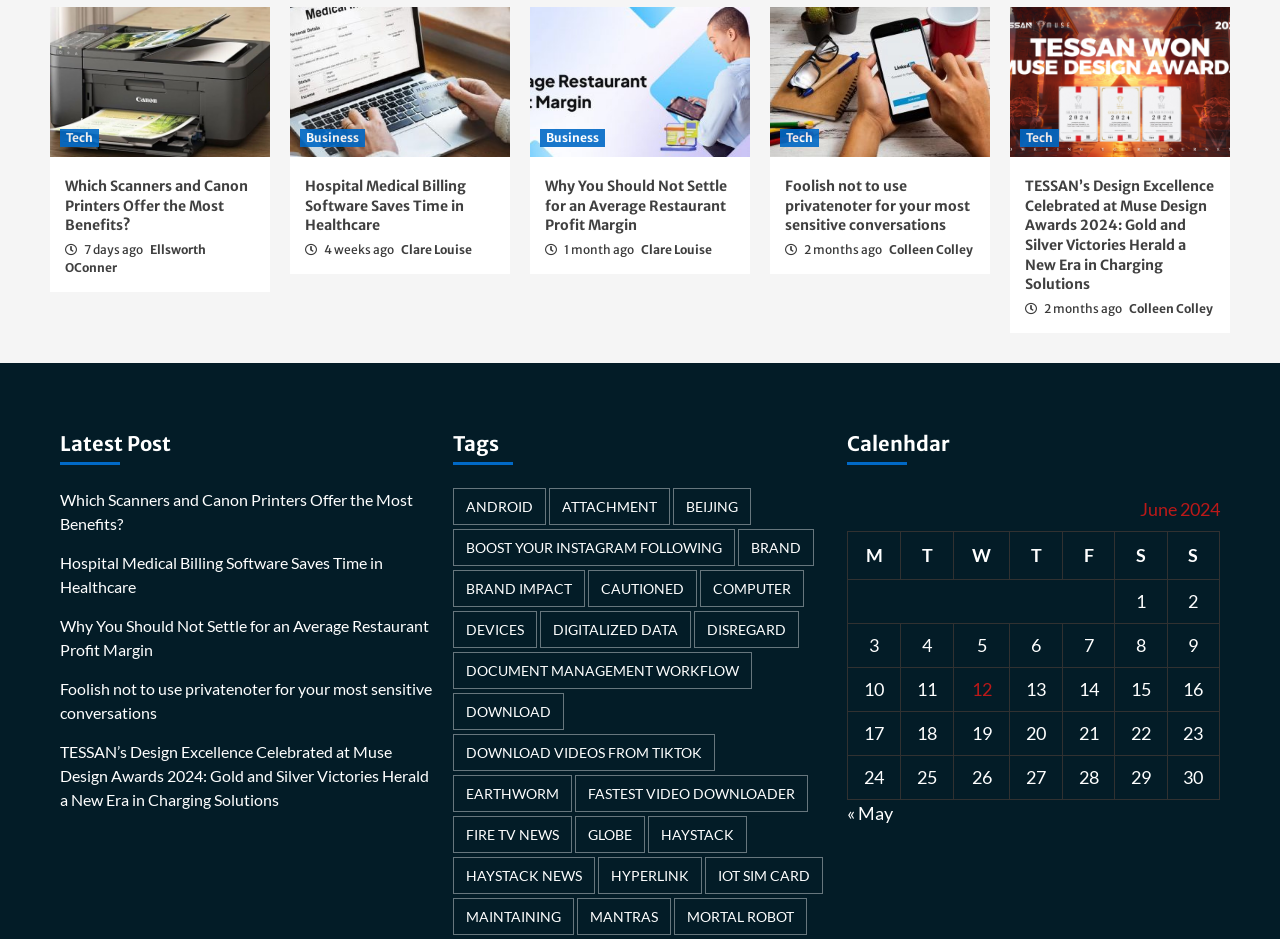Please provide the bounding box coordinates in the format (top-left x, top-left y, bottom-right x, bottom-right y). Remember, all values are floating point numbers between 0 and 1. What is the bounding box coordinate of the region described as: « May

[0.661, 0.854, 0.697, 0.877]